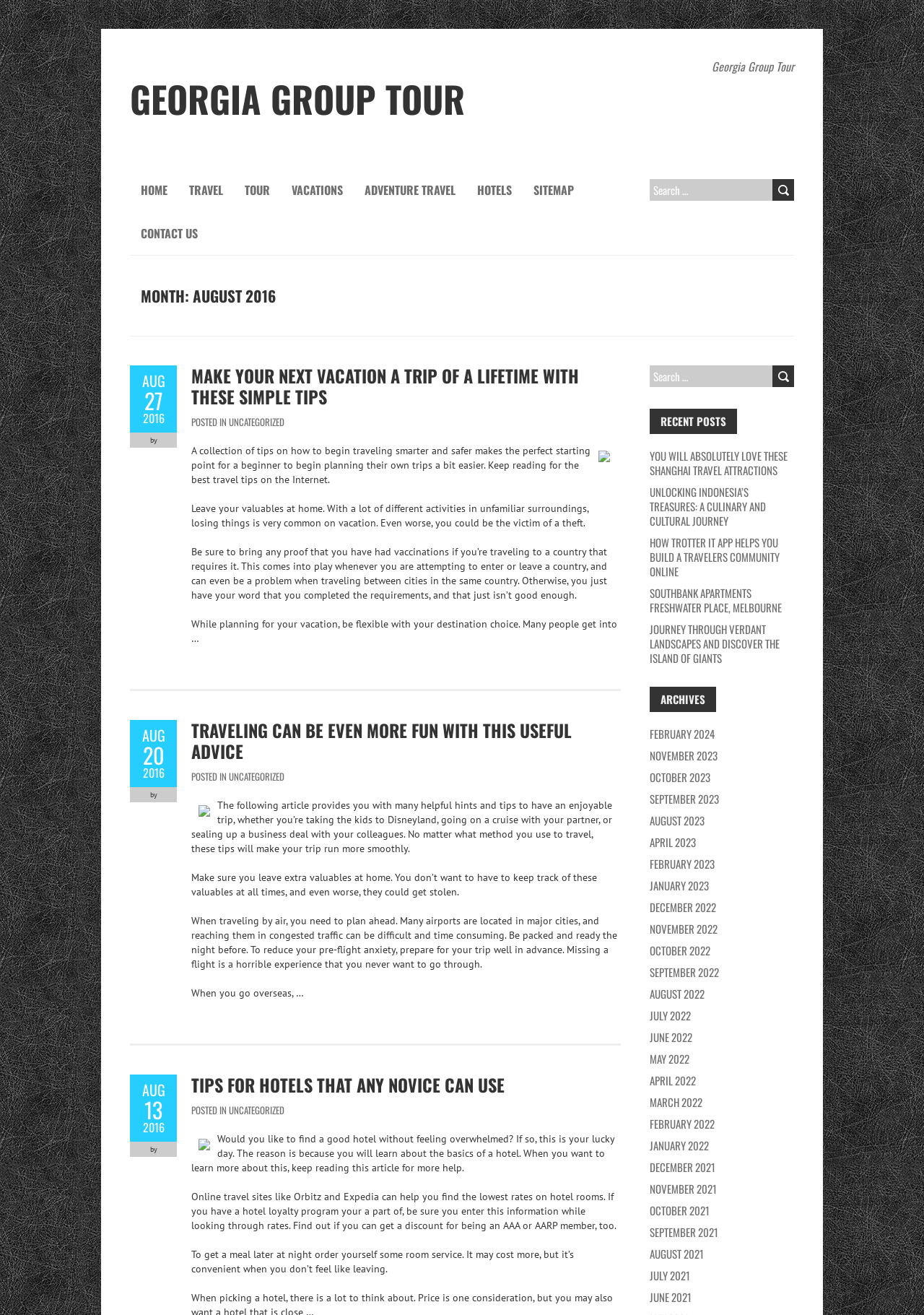Answer the following query with a single word or phrase:
What is the purpose of the button with the text 'Search'?

To search for something